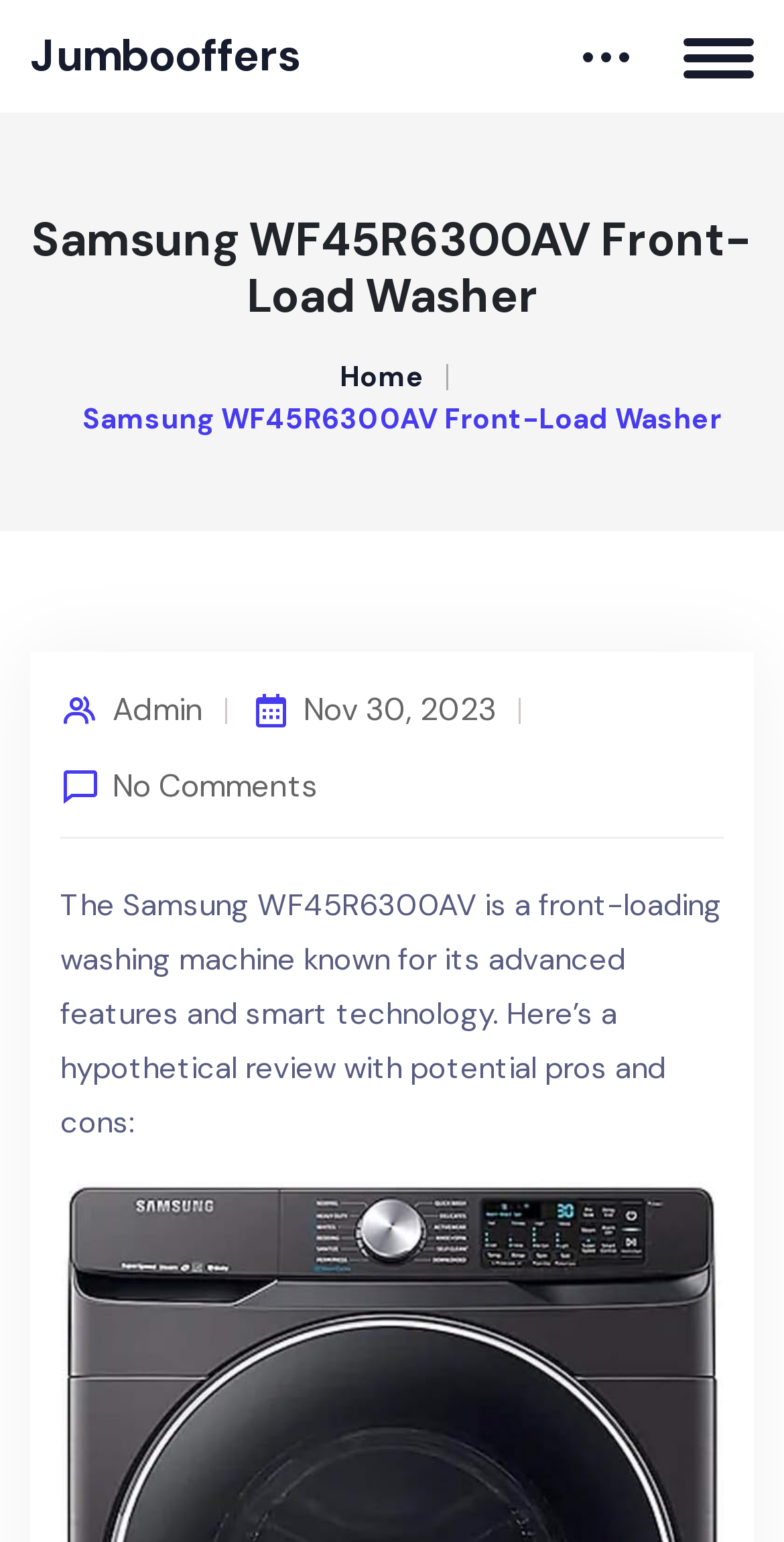Answer succinctly with a single word or phrase:
What type of product is reviewed on this page?

Washing machine